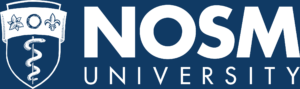Using the information from the screenshot, answer the following question thoroughly:
What peoples' homelands does NOSM University operate in?

NOSM University acknowledges the importance of the homelands of the First Nations and Métis Peoples, where it operates, demonstrating its commitment to the regional community and healthcare.